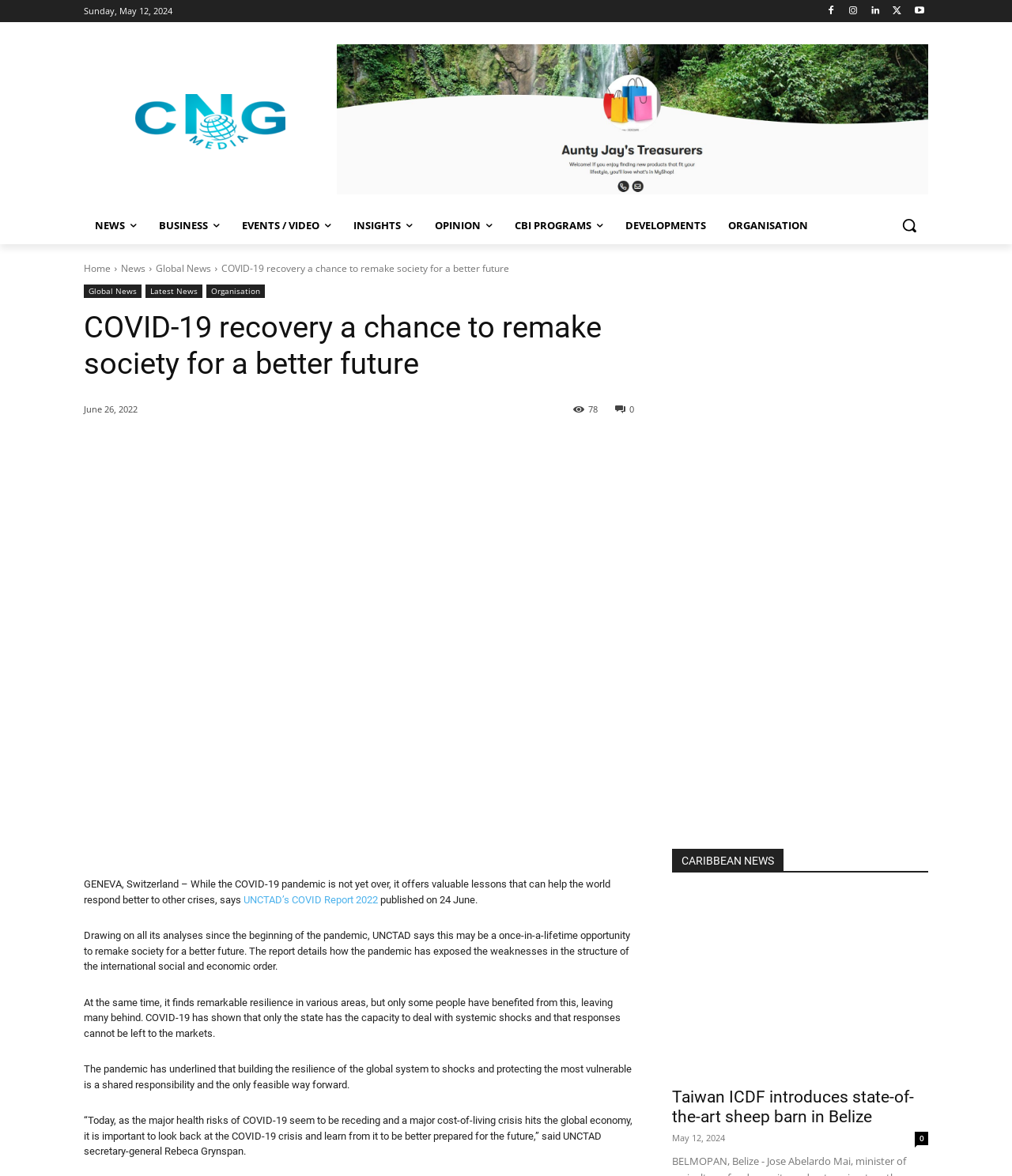How many shares does the article have? Analyze the screenshot and reply with just one word or a short phrase.

78